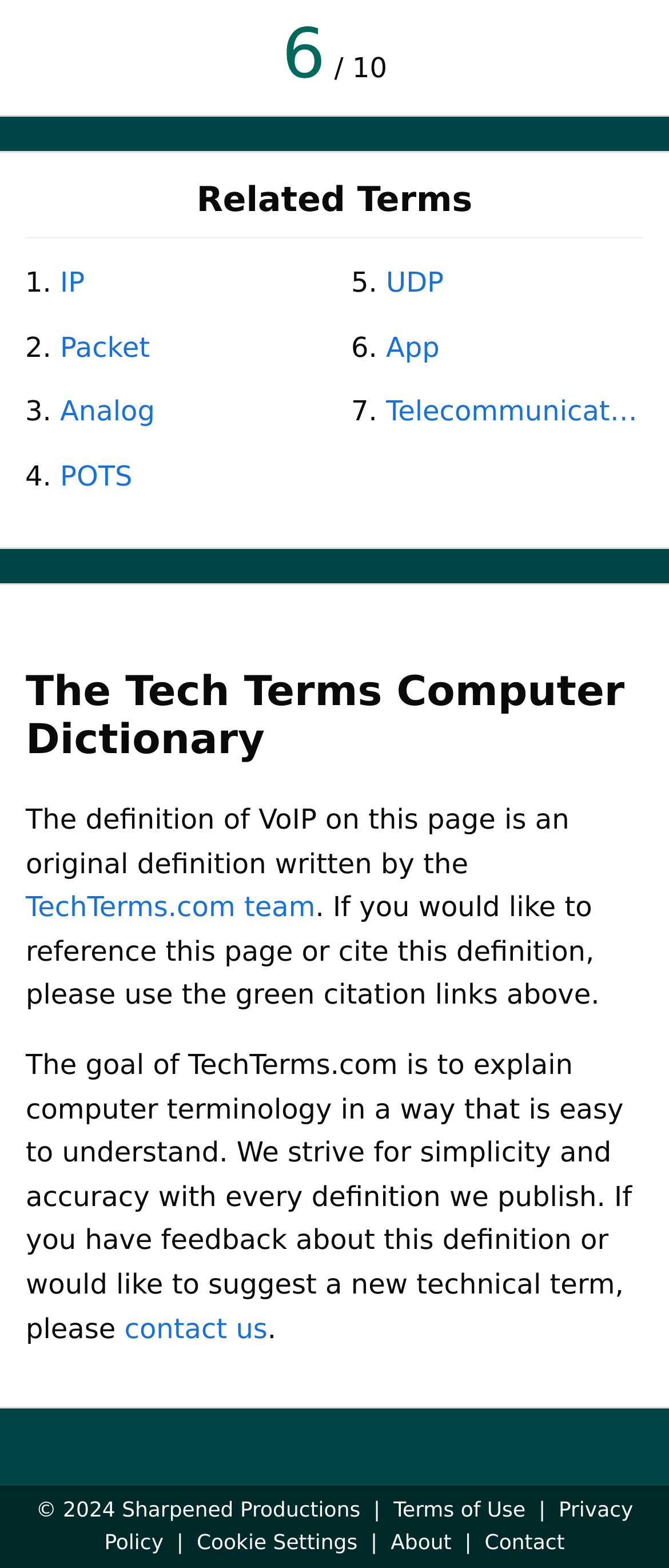What is the name of the dictionary?
Using the image, respond with a single word or phrase.

The Tech Terms Computer Dictionary